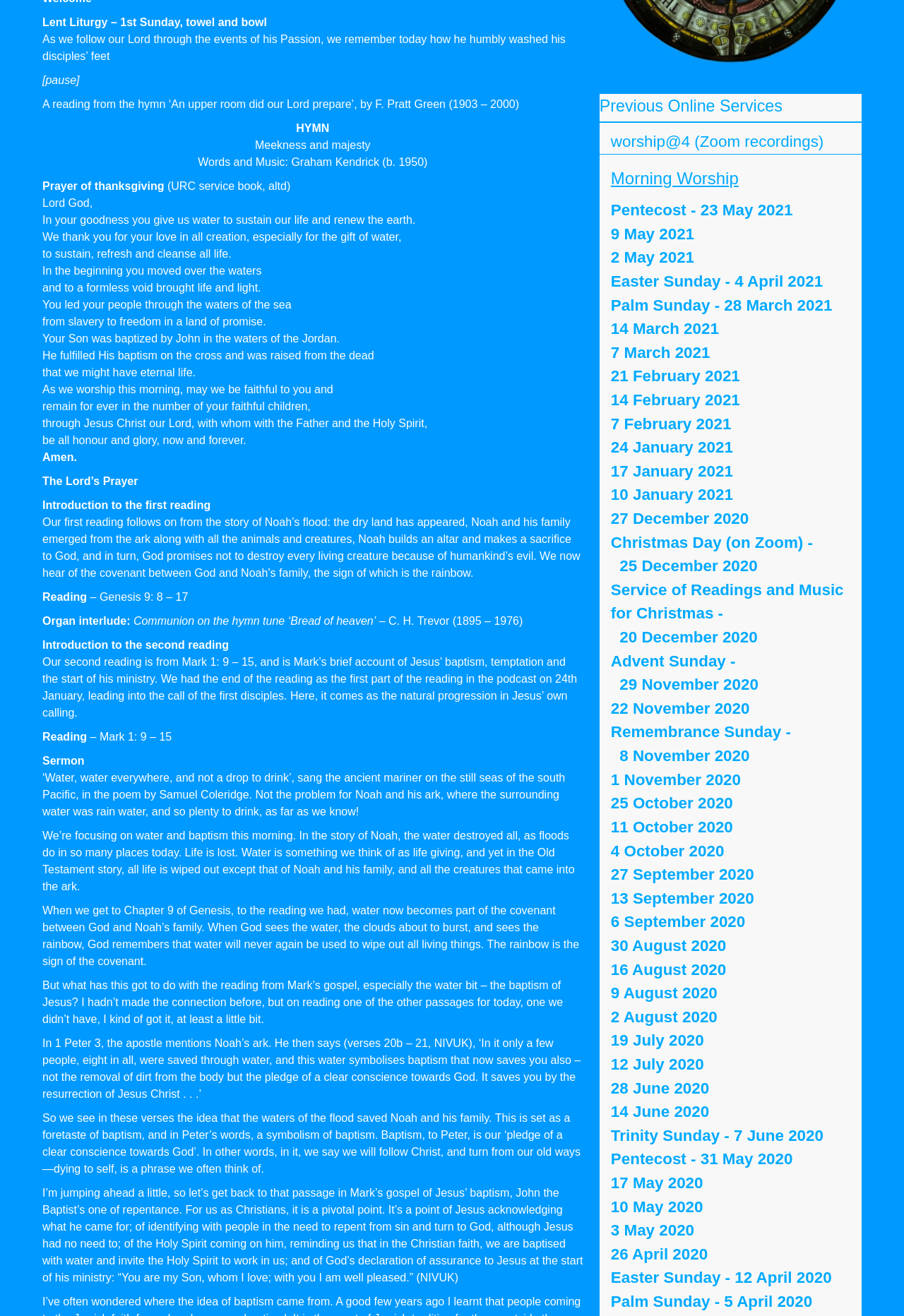Given the description of the UI element: "Pentecost - 31 May 2020", predict the bounding box coordinates in the form of [left, top, right, bottom], with each value being a float between 0 and 1.

[0.676, 0.874, 0.877, 0.888]